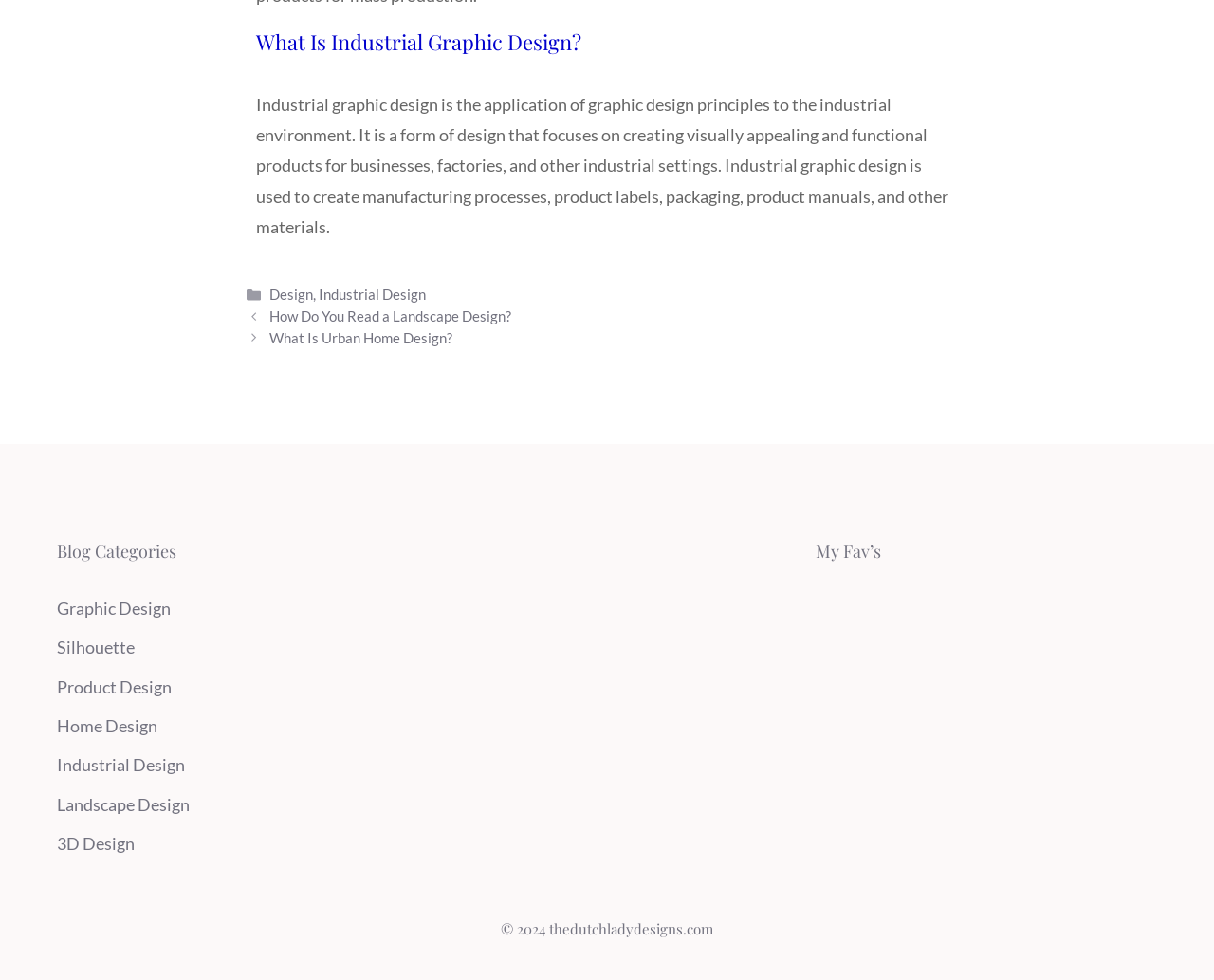Given the description of the UI element: "What Is Industrial Graphic Design?", predict the bounding box coordinates in the form of [left, top, right, bottom], with each value being a float between 0 and 1.

[0.211, 0.028, 0.479, 0.057]